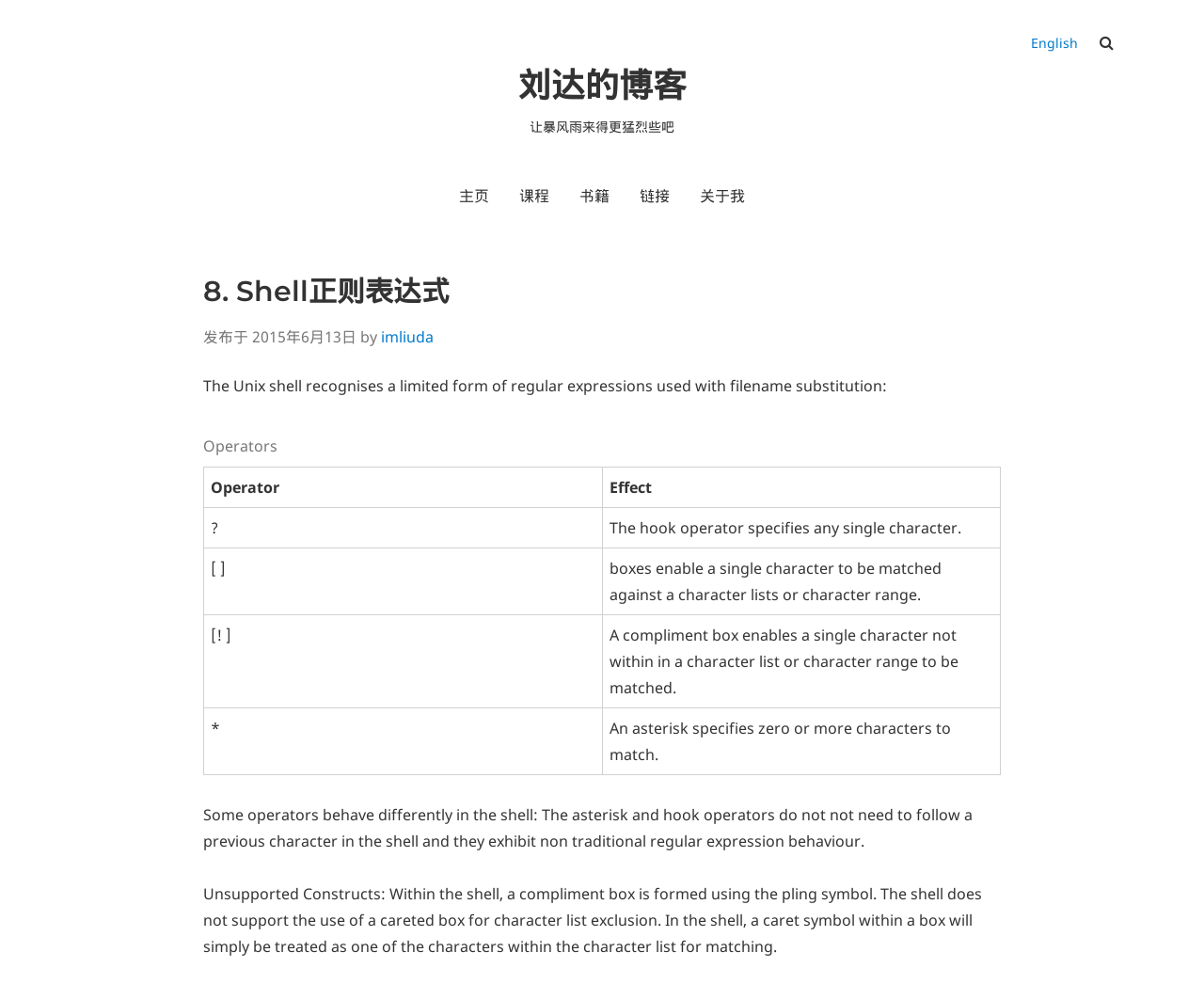What is the title of the blog?
Provide a comprehensive and detailed answer to the question.

The title of the blog can be found at the top of the webpage, where it says '刘达的博客'.